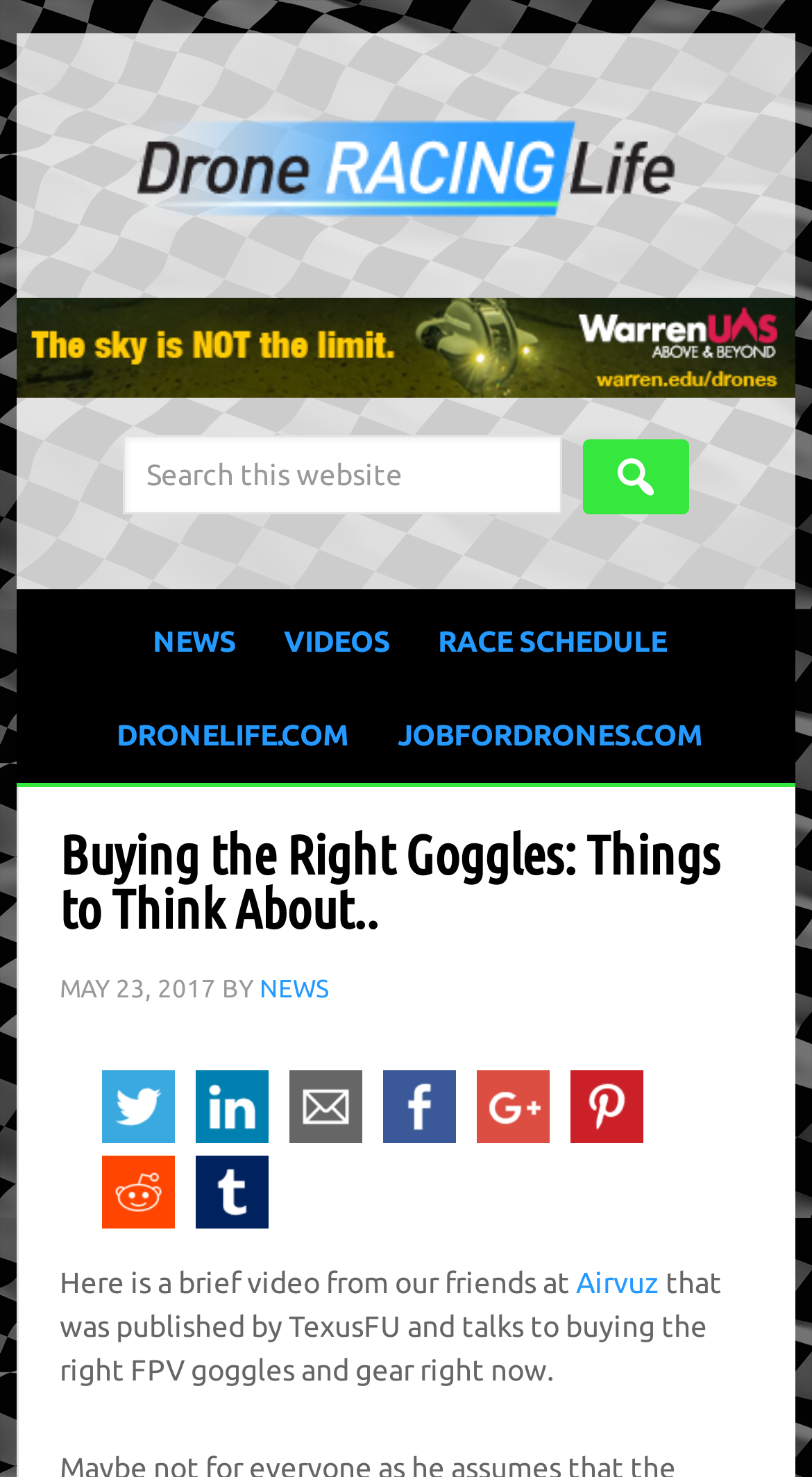Please find the bounding box coordinates of the element's region to be clicked to carry out this instruction: "Search this website".

[0.152, 0.295, 0.692, 0.348]